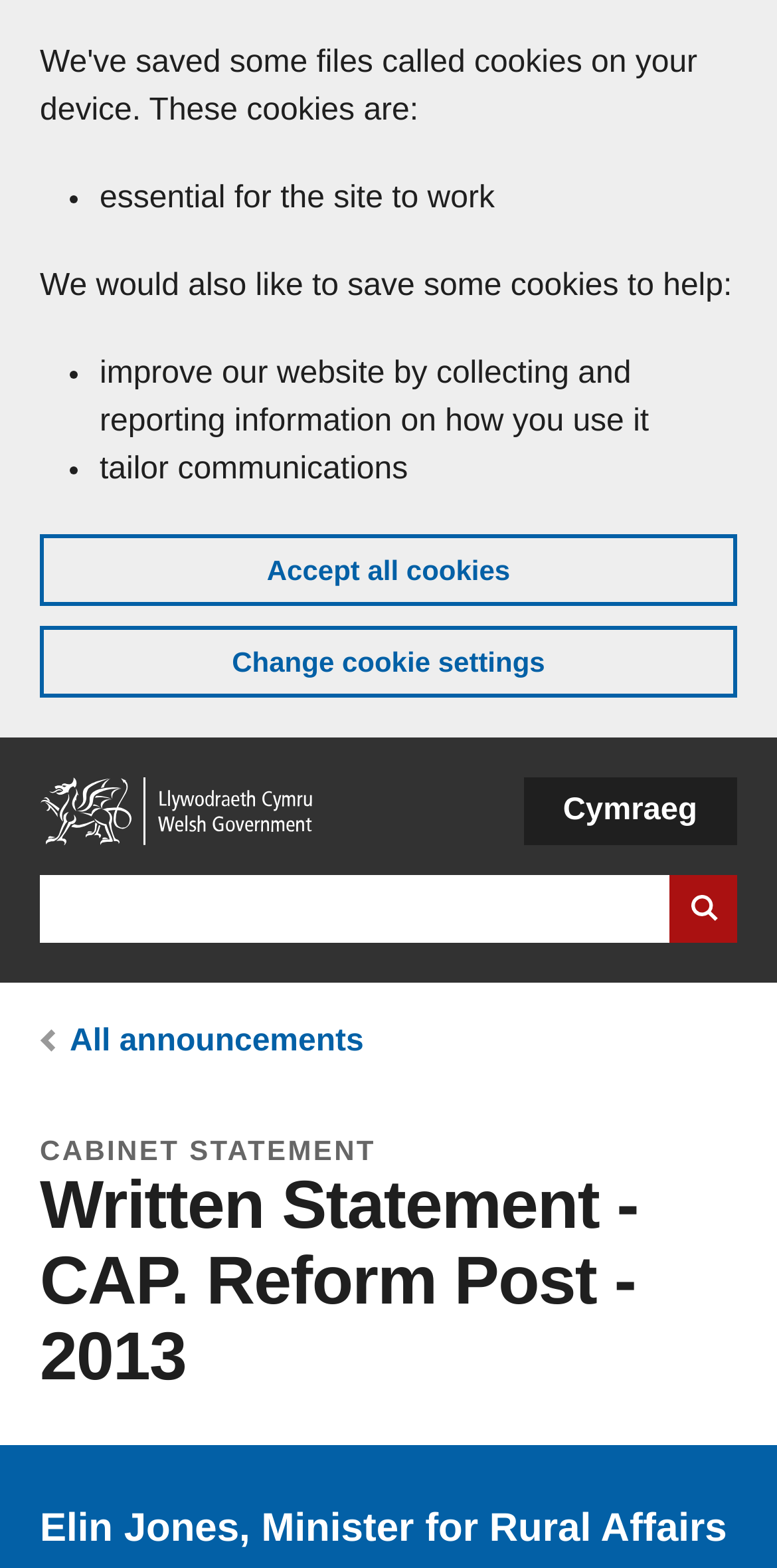Please mark the clickable region by giving the bounding box coordinates needed to complete this instruction: "Change language to Cymraeg".

[0.673, 0.496, 0.949, 0.539]